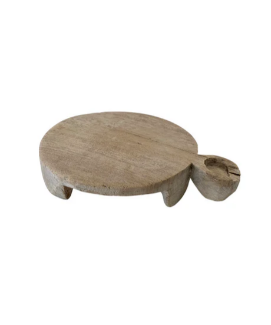Describe all elements and aspects of the image.

The image showcases a beautifully crafted Vintage Indian Chapati Plate, characterized by its simple yet elegant round shape and natural wooden finish. This traditional serving dish features a gently curved design with a small handle, providing both practicality and a rustic aesthetic. Ideal for serving chapati, bread, or snacks, it effortlessly adds an earthy charm to any dining setting. Perfect for those who appreciate artisanal craftsmanship, this plate is a functional piece as well as a stylish decor item, suitable for both casual meals and special occasions.